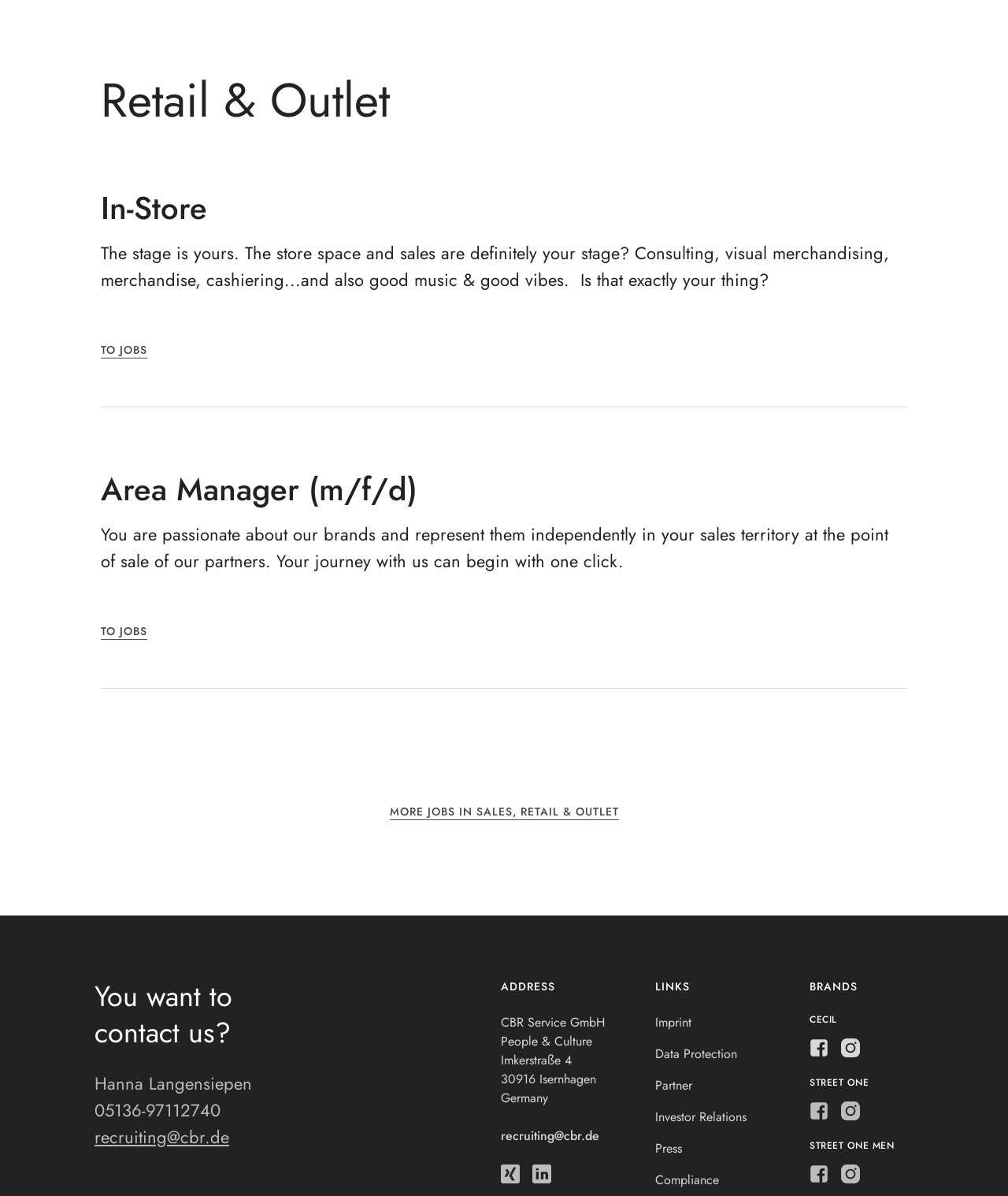Given the element description "Data Protection" in the screenshot, predict the bounding box coordinates of that UI element.

[0.65, 0.874, 0.731, 0.889]